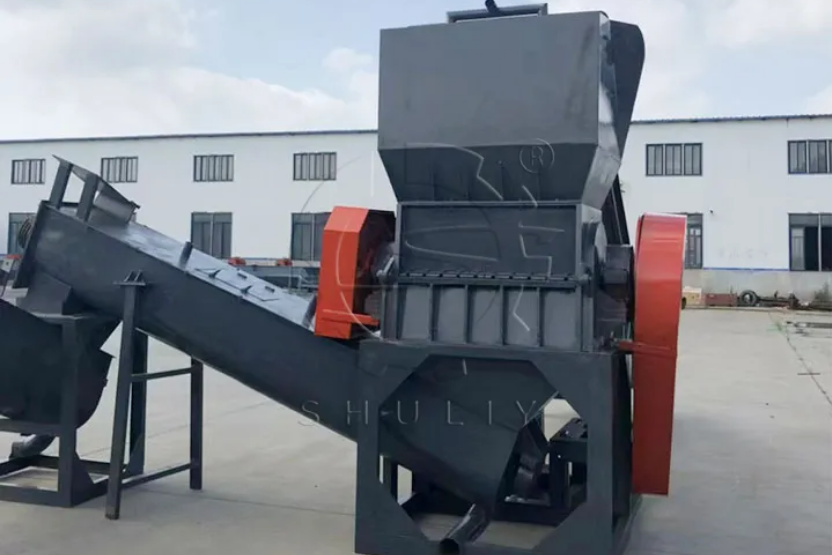Where is the machine positioned?
Provide a detailed and well-explained answer to the question.

The machine is positioned in an outdoor setting, which is evident from the background of the image that shows multiple factory windows, indicating a manufacturing or recycling plant environment.